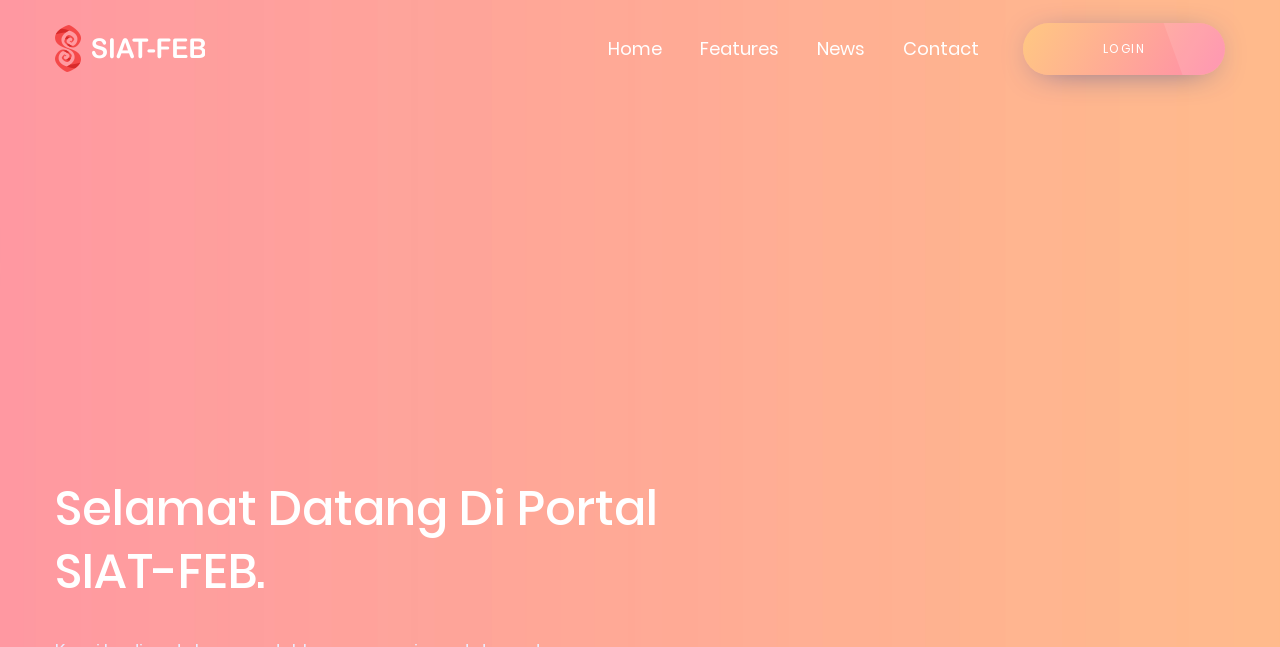Using the information from the screenshot, answer the following question thoroughly:
How many main navigation links are there?

There are four main navigation links on the webpage, which are 'Home', 'Features', 'News', and 'Contact', located at the top of the webpage with bounding box coordinates [0.46, 0.0, 0.532, 0.15], [0.532, 0.0, 0.623, 0.15], [0.623, 0.0, 0.691, 0.15], and [0.691, 0.0, 0.78, 0.15] respectively.